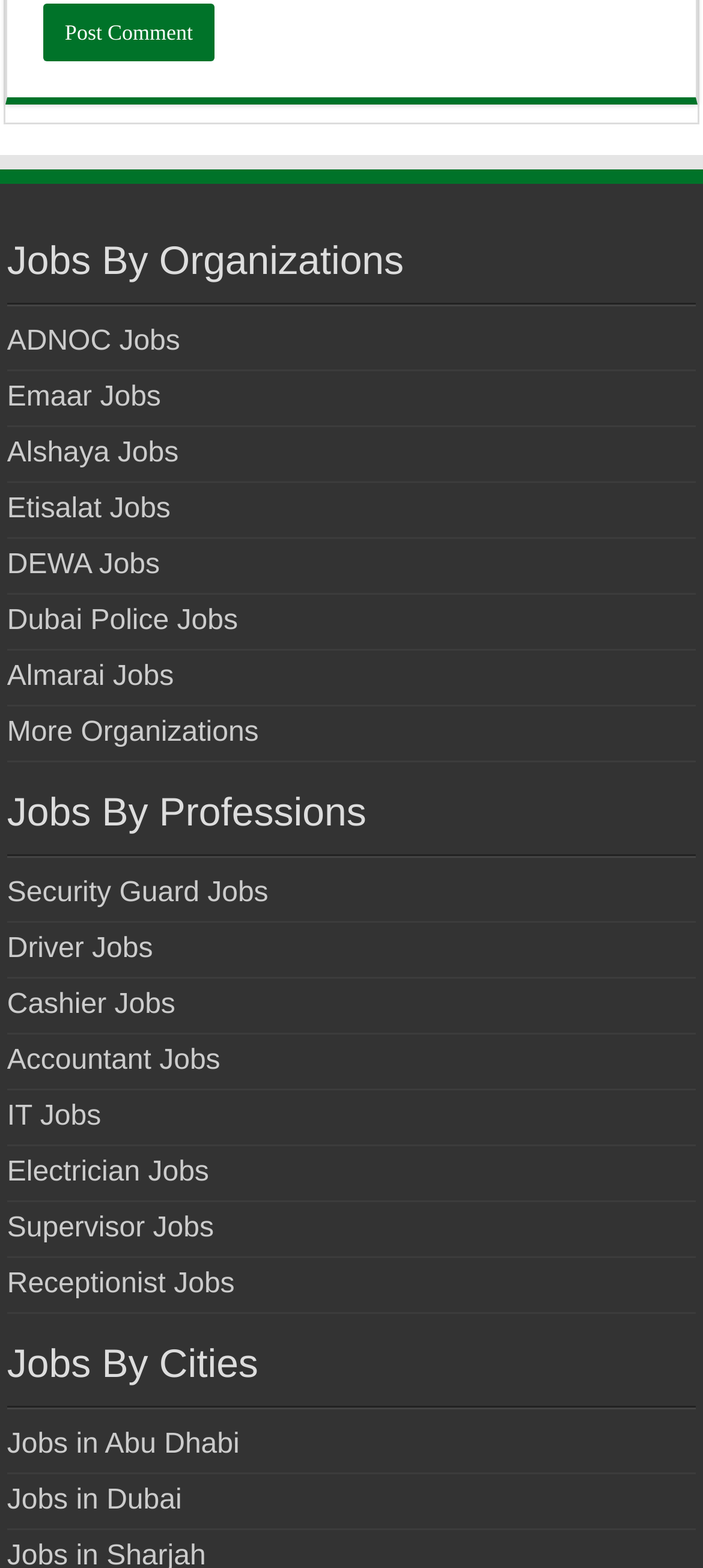What is the purpose of the 'Post Comment' button?
Using the information presented in the image, please offer a detailed response to the question.

The 'Post Comment' button is located at the top of the webpage, indicating that it is a call-to-action element. Its purpose is to allow users to submit their comments, likely in response to a job posting or a discussion thread.